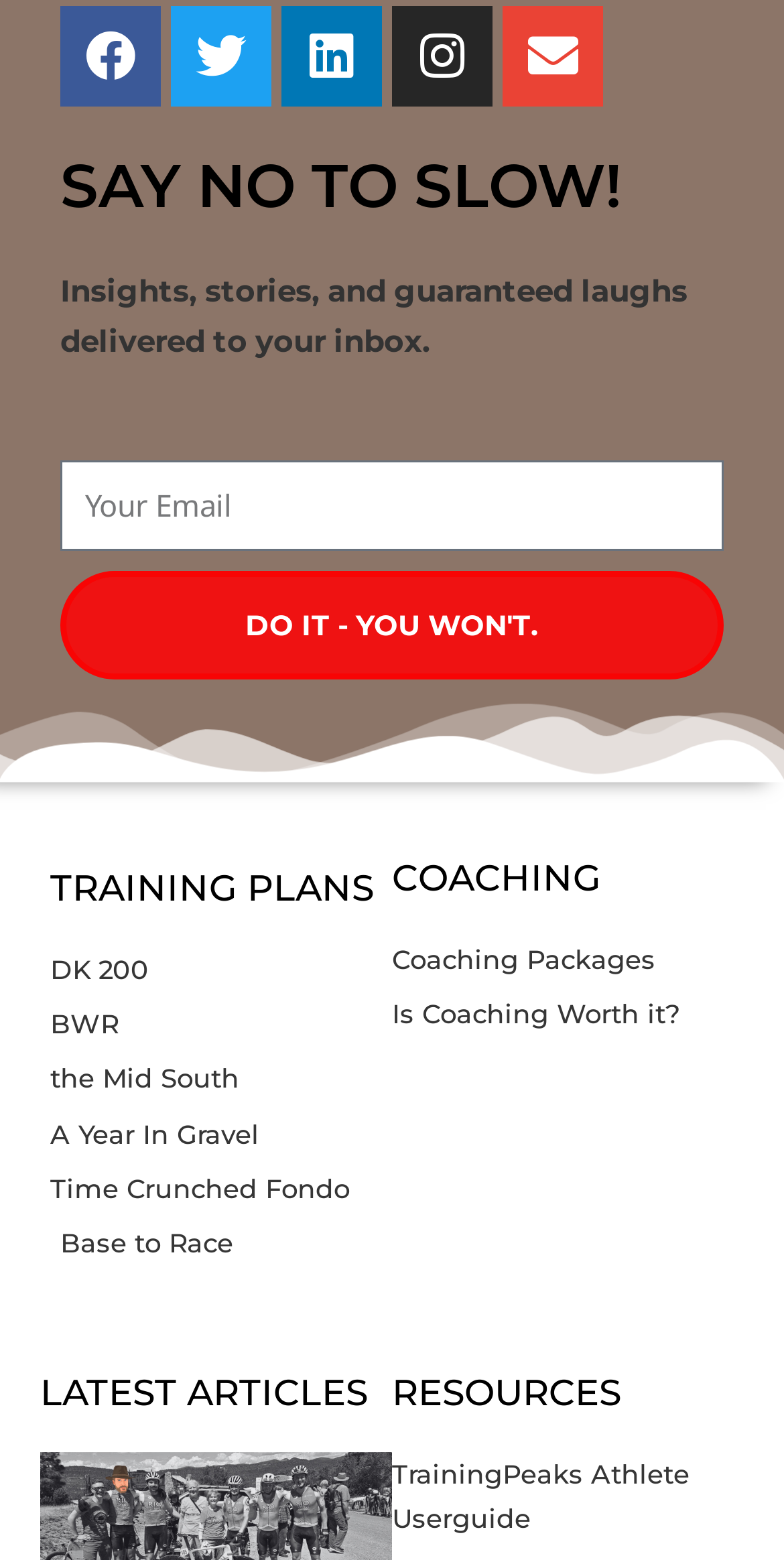Locate the bounding box coordinates of the segment that needs to be clicked to meet this instruction: "Enter email address".

[0.077, 0.295, 0.923, 0.353]